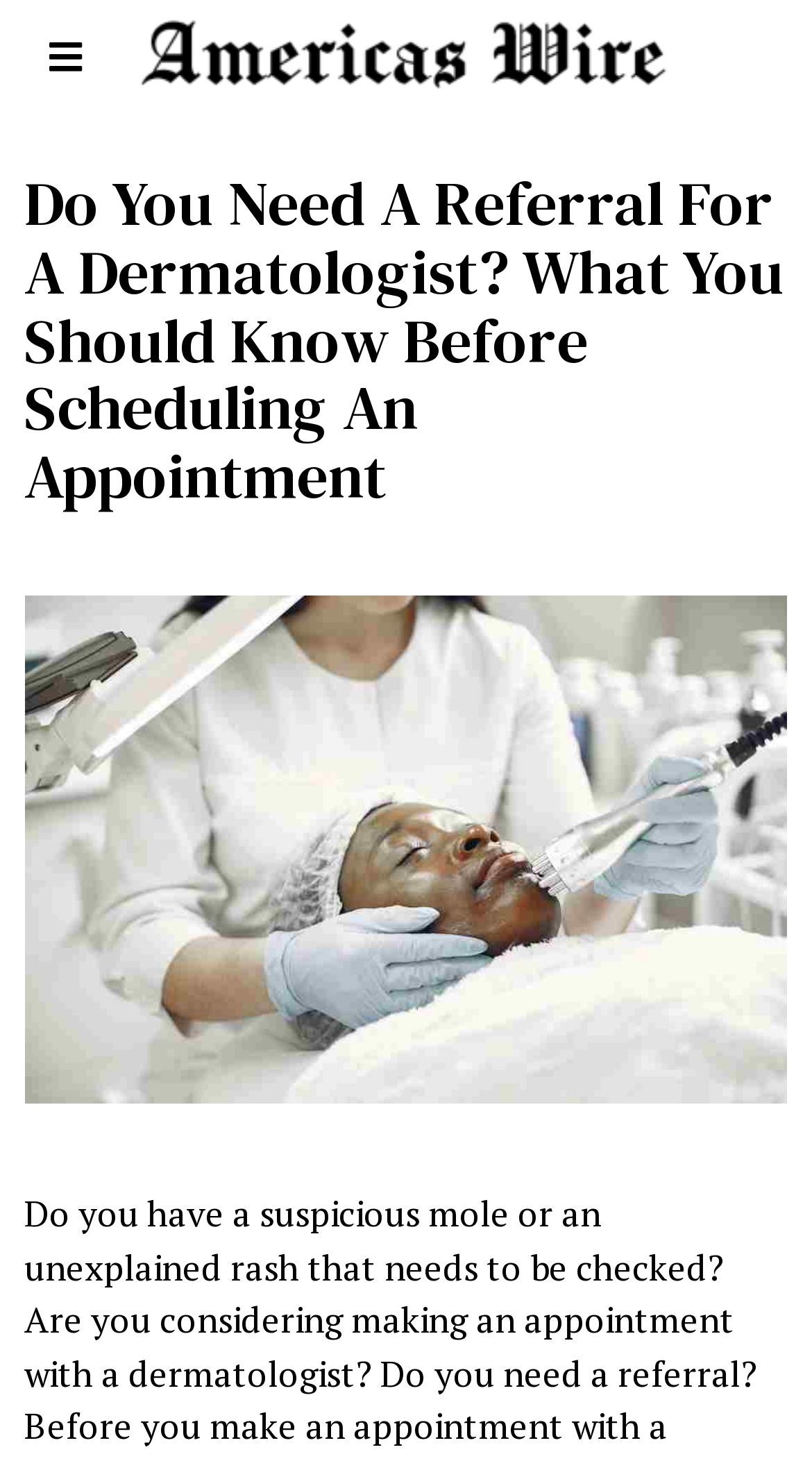Please analyze the image and give a detailed answer to the question:
What is the logo of the website?

The logo of the website is located at the top of the page, and it is an image with the text 'Americas Wire Logo'.